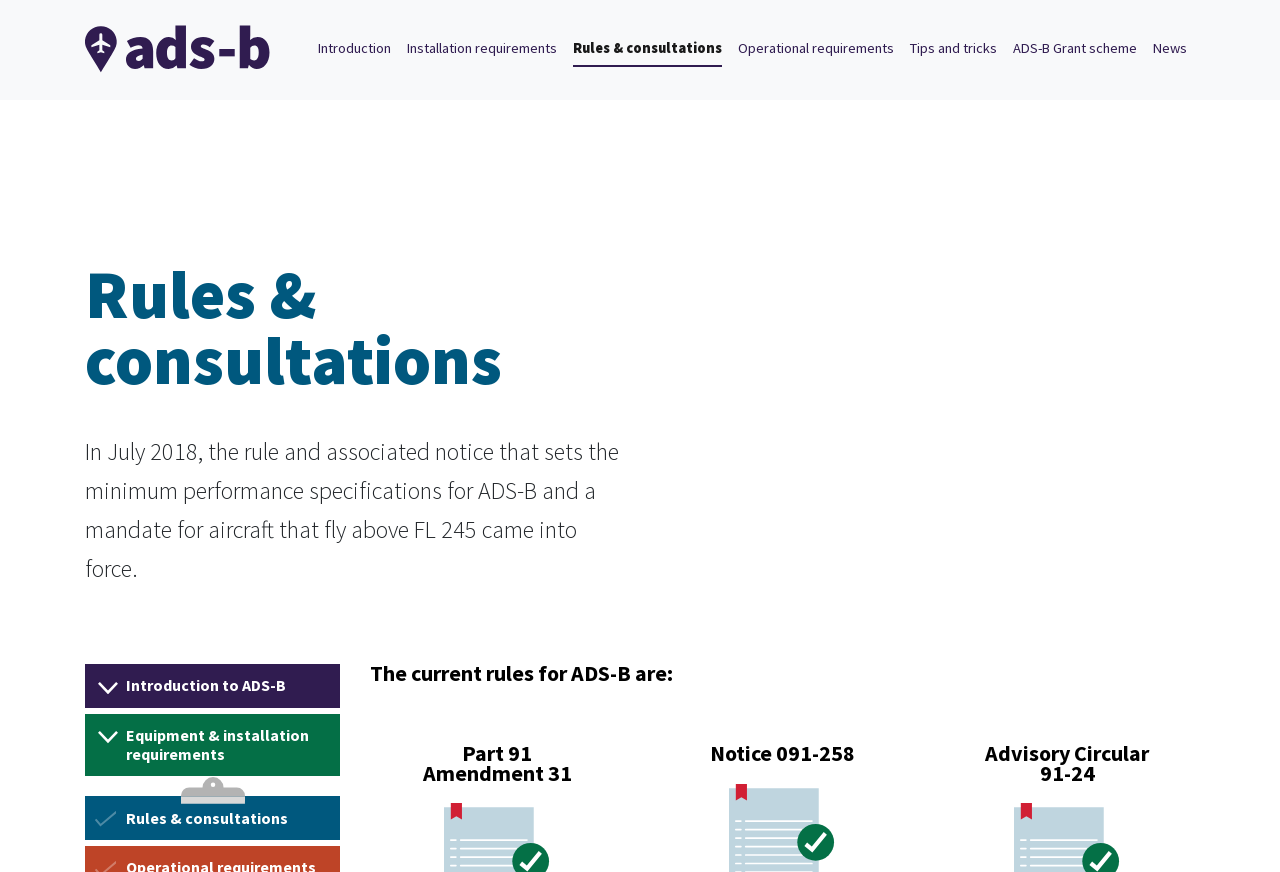Determine the bounding box coordinates for the element that should be clicked to follow this instruction: "Go to Introduction". The coordinates should be given as four float numbers between 0 and 1, in the format [left, top, right, bottom].

[0.248, 0.038, 0.305, 0.074]